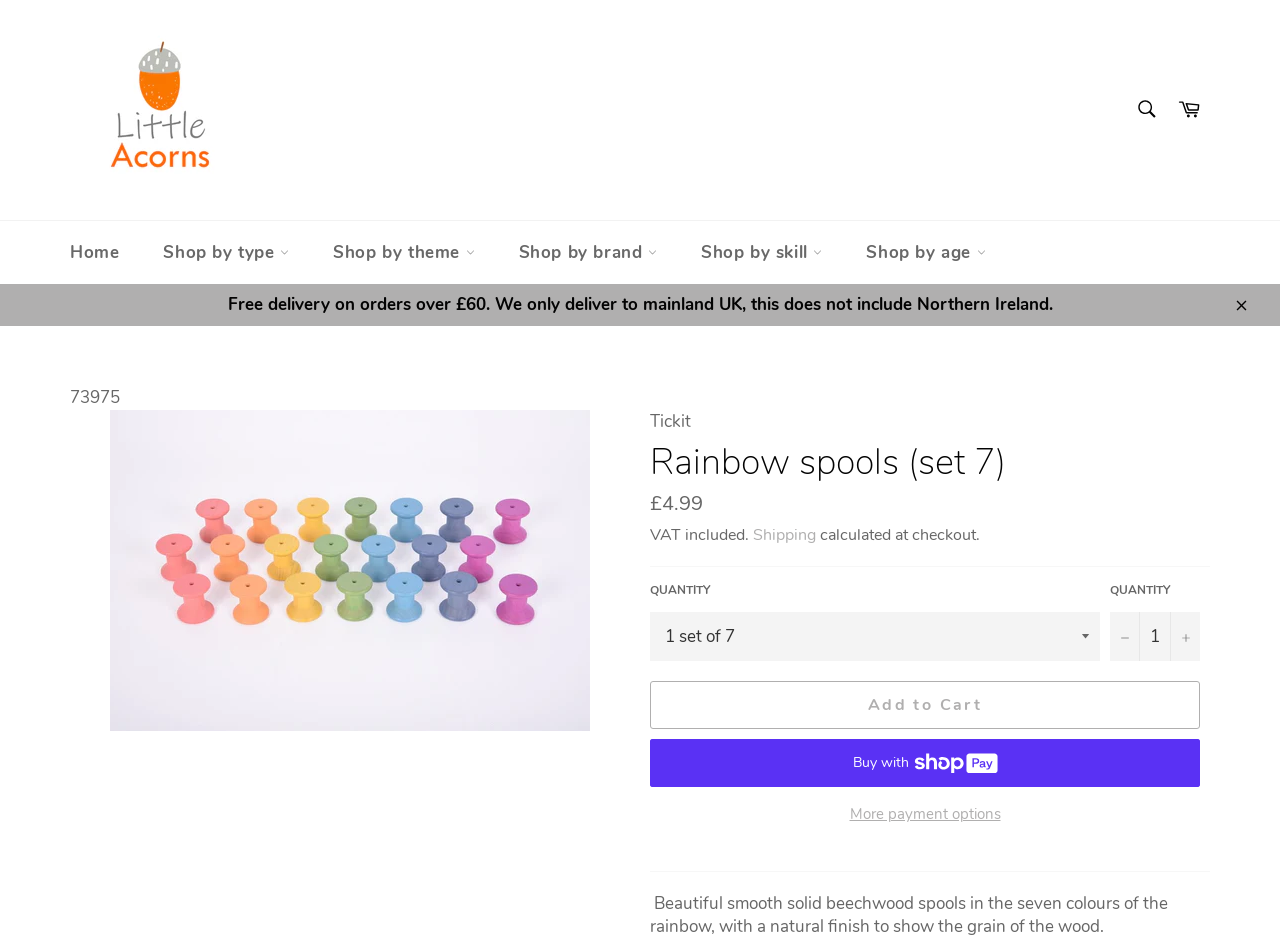What is the name of the website?
Using the image, answer in one word or phrase.

Little Acorns